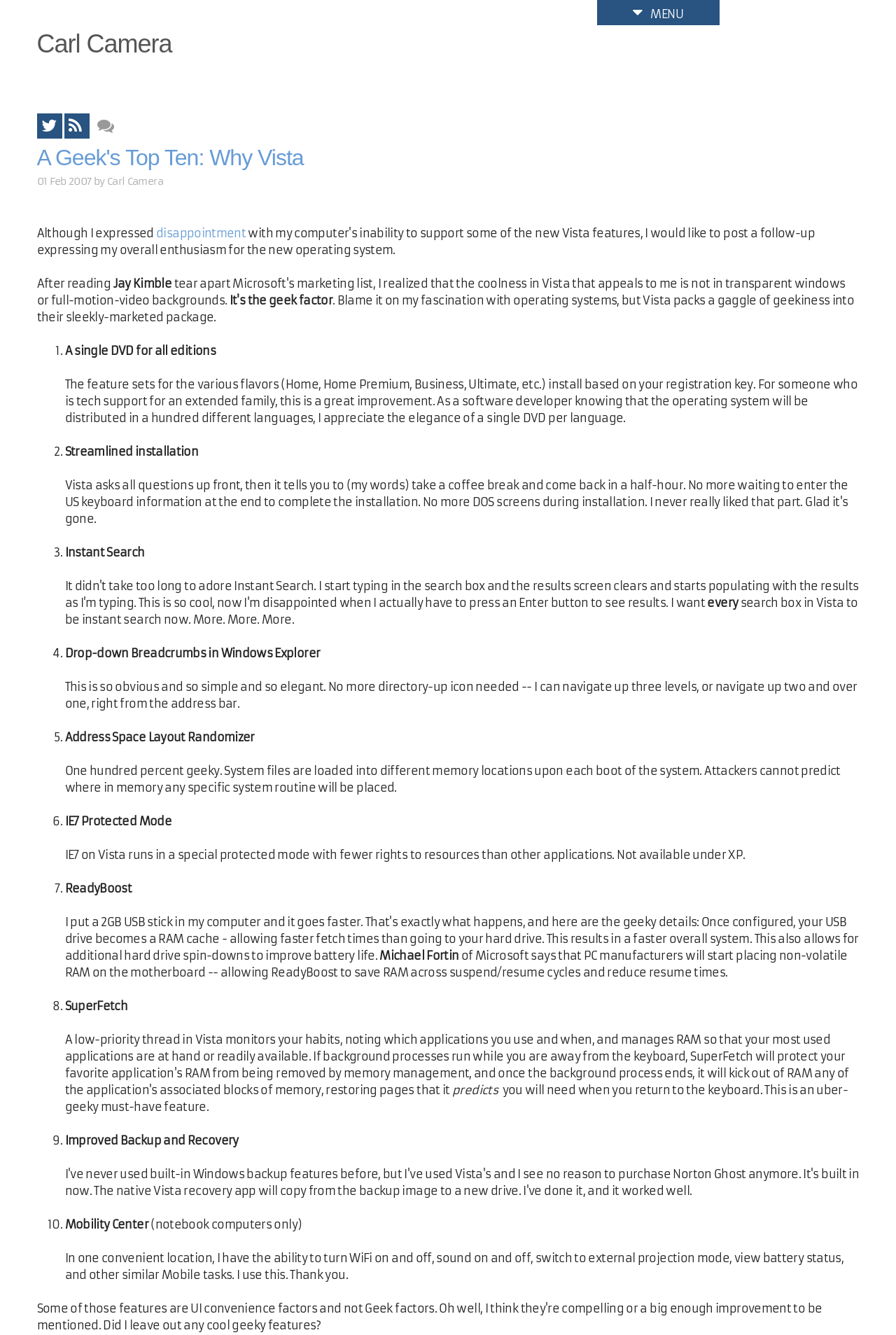Provide a thorough description of the webpage you see.

The webpage is a personal blog of Carl Camera, with a title "A Geek's Top Ten: Why Vista". At the top right corner, there is a menu link with a hamburger icon. Below it, the blog title is displayed prominently, with the author's name "Carl Camera" written in a smaller font next to it. 

On the left side, there is a list of links, including the blog title, which is also a link. Below the title, there is a date "01 Feb 2007" and the author's name again. The main content of the blog post starts with a paragraph of text, followed by a list of ten points, each marked with a number (1 to 10) and a brief description. 

The list items are arranged vertically, with each item taking up a significant portion of the page width. The text is written in a clear and concise manner, with some technical terms and jargon related to operating systems and computer hardware. There are no images on the page, but there are some icons, such as the hamburger icon for the menu and some social media icons. 

The overall layout is clean, with a focus on the text content. The font sizes and styles are consistent throughout the page, making it easy to read. The use of headings and subheadings helps to break up the content and create a clear hierarchy of information.